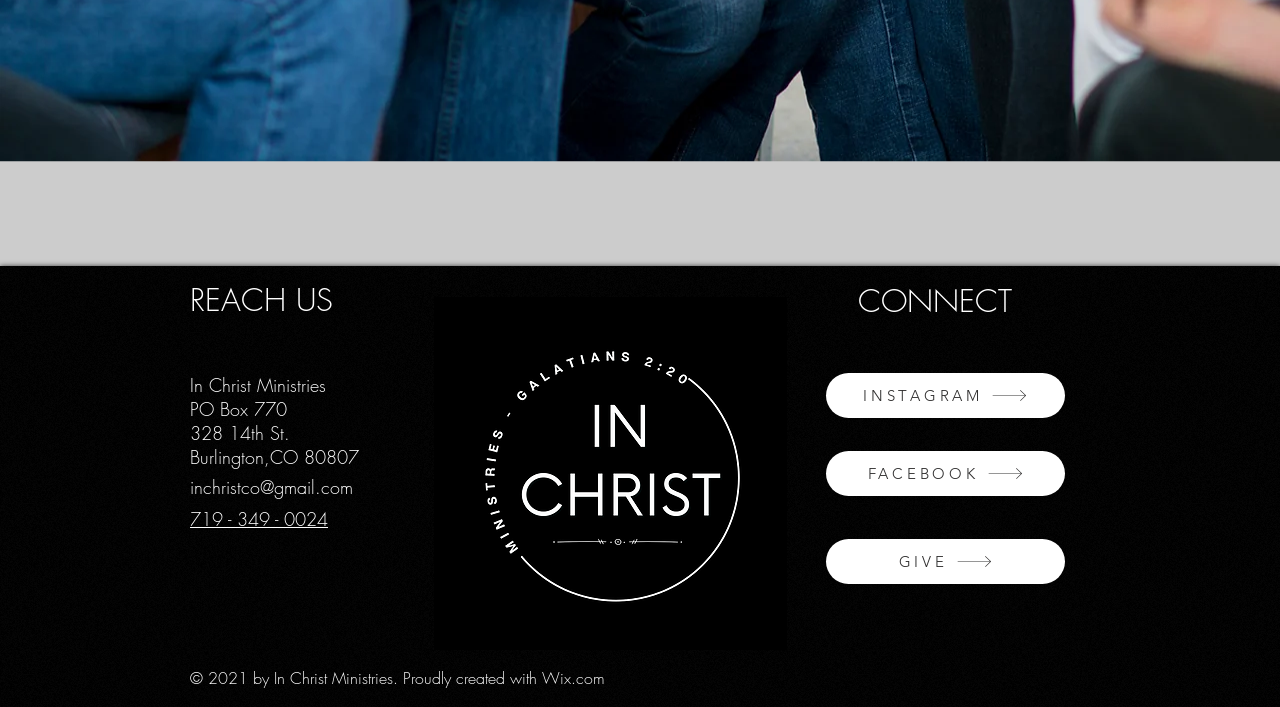Find the bounding box coordinates for the HTML element specified by: "GIVE".

[0.645, 0.762, 0.832, 0.825]